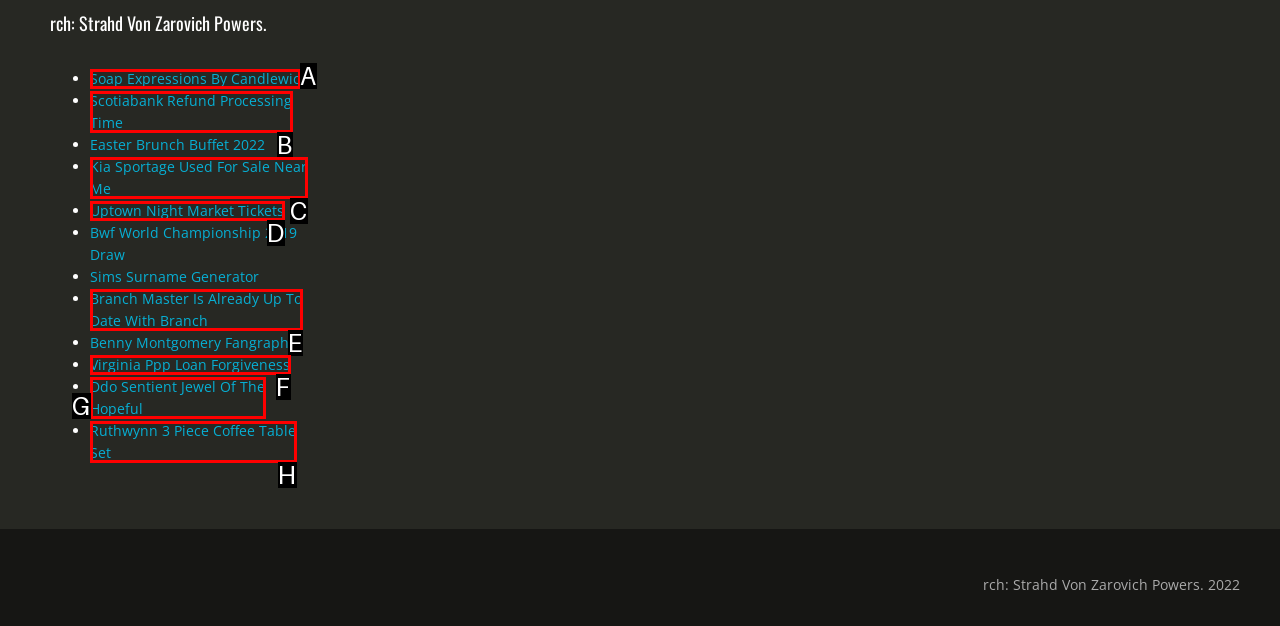Identify the matching UI element based on the description: Soap Expressions By Candlewic
Reply with the letter from the available choices.

A